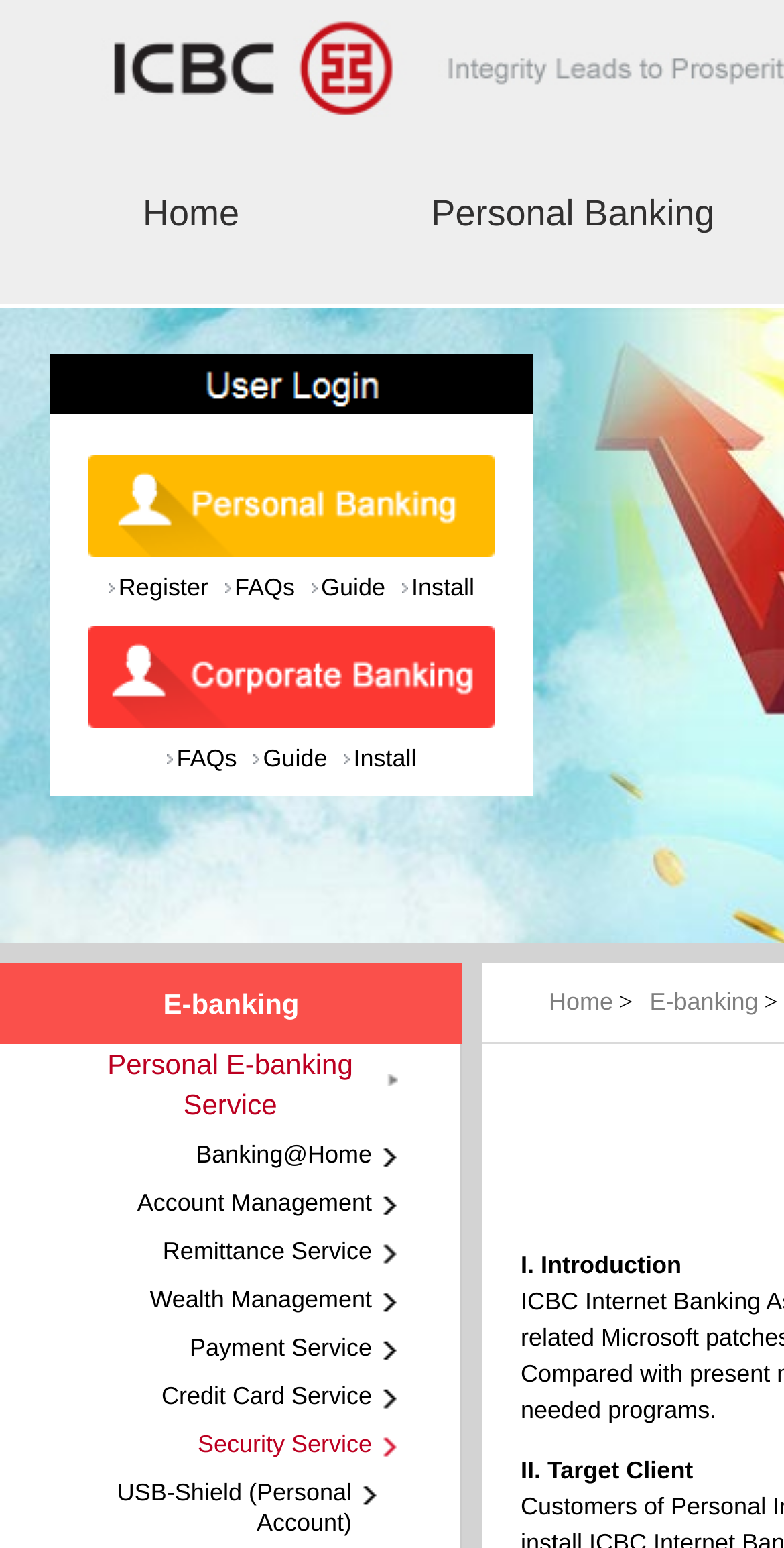Find the bounding box coordinates of the element I should click to carry out the following instruction: "View FAQs".

[0.286, 0.368, 0.376, 0.391]